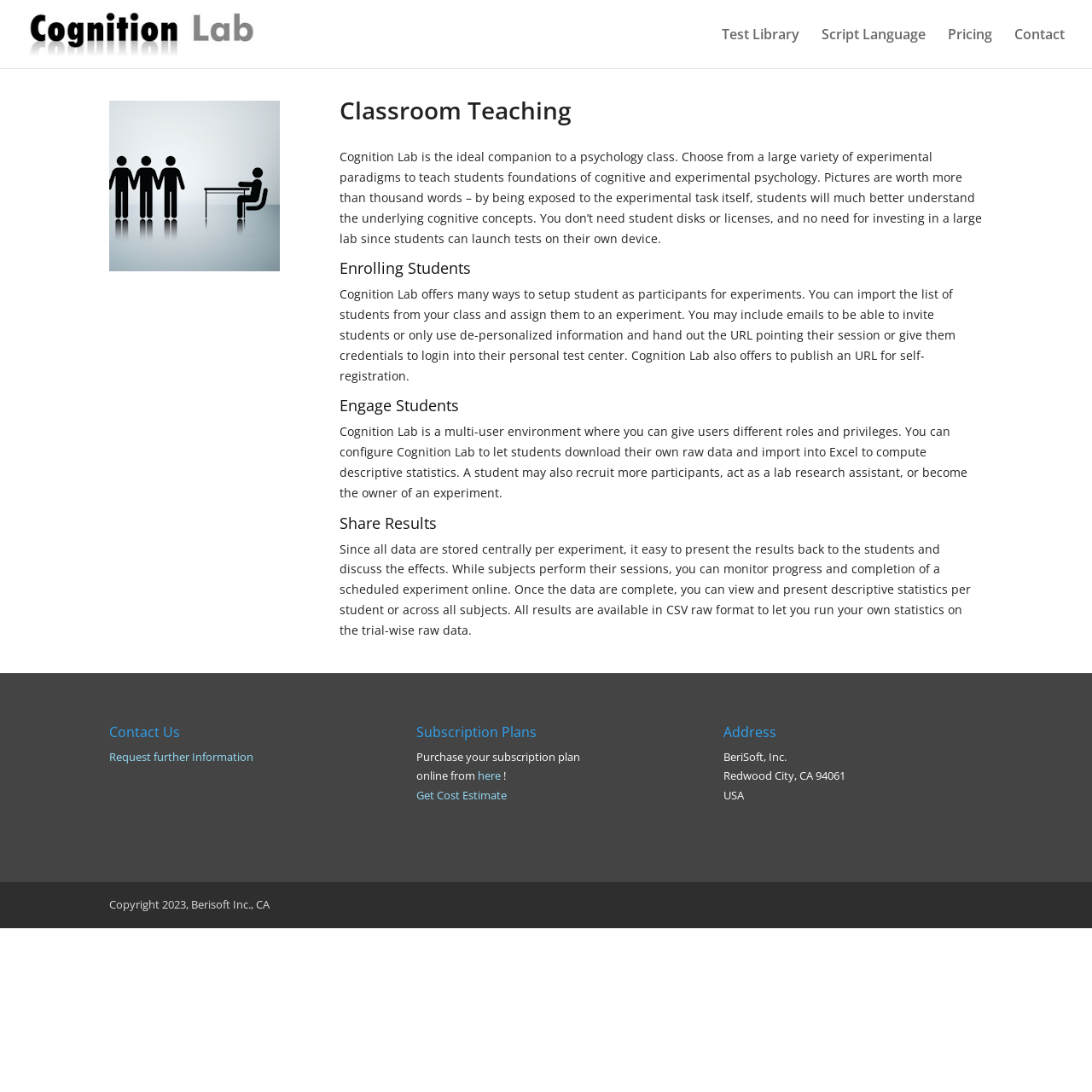Using the description: "Get Cost Estimate", identify the bounding box of the corresponding UI element in the screenshot.

[0.381, 0.721, 0.464, 0.735]